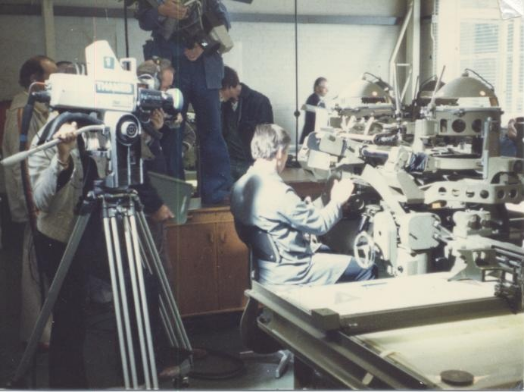Elaborate on the various elements present in the image.

The image captures a historical moment featuring John Parfitt amidst a film crew during a photogrammetry project. Parfitt is seen operating a large piece of equipment while surrounded by several camera operators and crew members, who are focusing on the action in the busy setting. The environment suggests a work-in-progress atmosphere typical of broadcasting, with professional television cameras prominently positioned to document the event. This scene likely reflects a significant moment in mapping or surveying history, particularly notable for its documentation by media outlets such as BBC South or Thames TV. The image is a poignant reminder of the intersection of technology and media in historical documentation efforts.